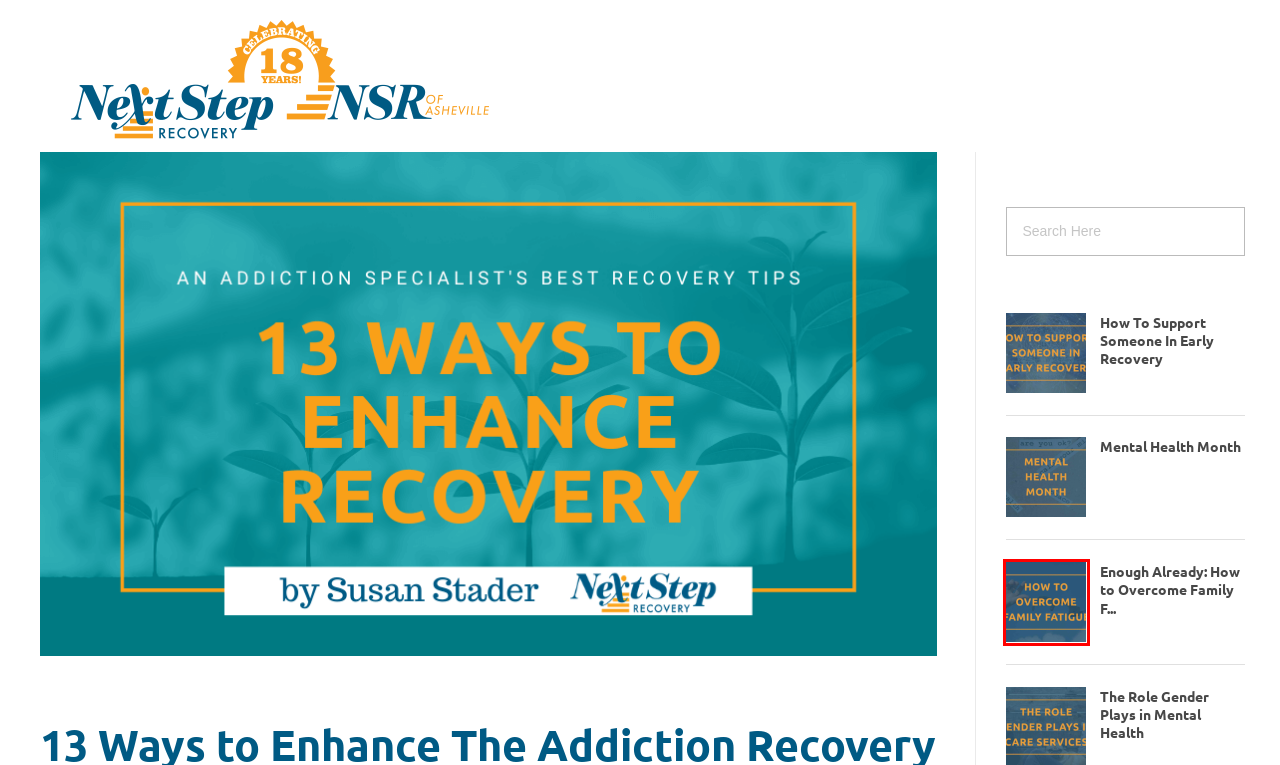Examine the screenshot of a webpage with a red bounding box around a specific UI element. Identify which webpage description best matches the new webpage that appears after clicking the element in the red bounding box. Here are the candidates:
A. Terms & Conditions | NSR of Asheville
B. How To Support Someone In Early Recovery | NSR of Asheville
C. Enough Already: How to Overcome Family Fatigue | NSR of Asheville
D. Men's Addiction Recovery Program in Asheville | Sober Living & IOP
E. Recovery Friendly Community 2020 | NSR of Asheville
F. Mental Health Month | NSR of Asheville
G. The Role Gender Plays in Mental Health | NSR of Asheville
H. Asheville Extended Care & Sober Living for Men | NSR of Asheville

C